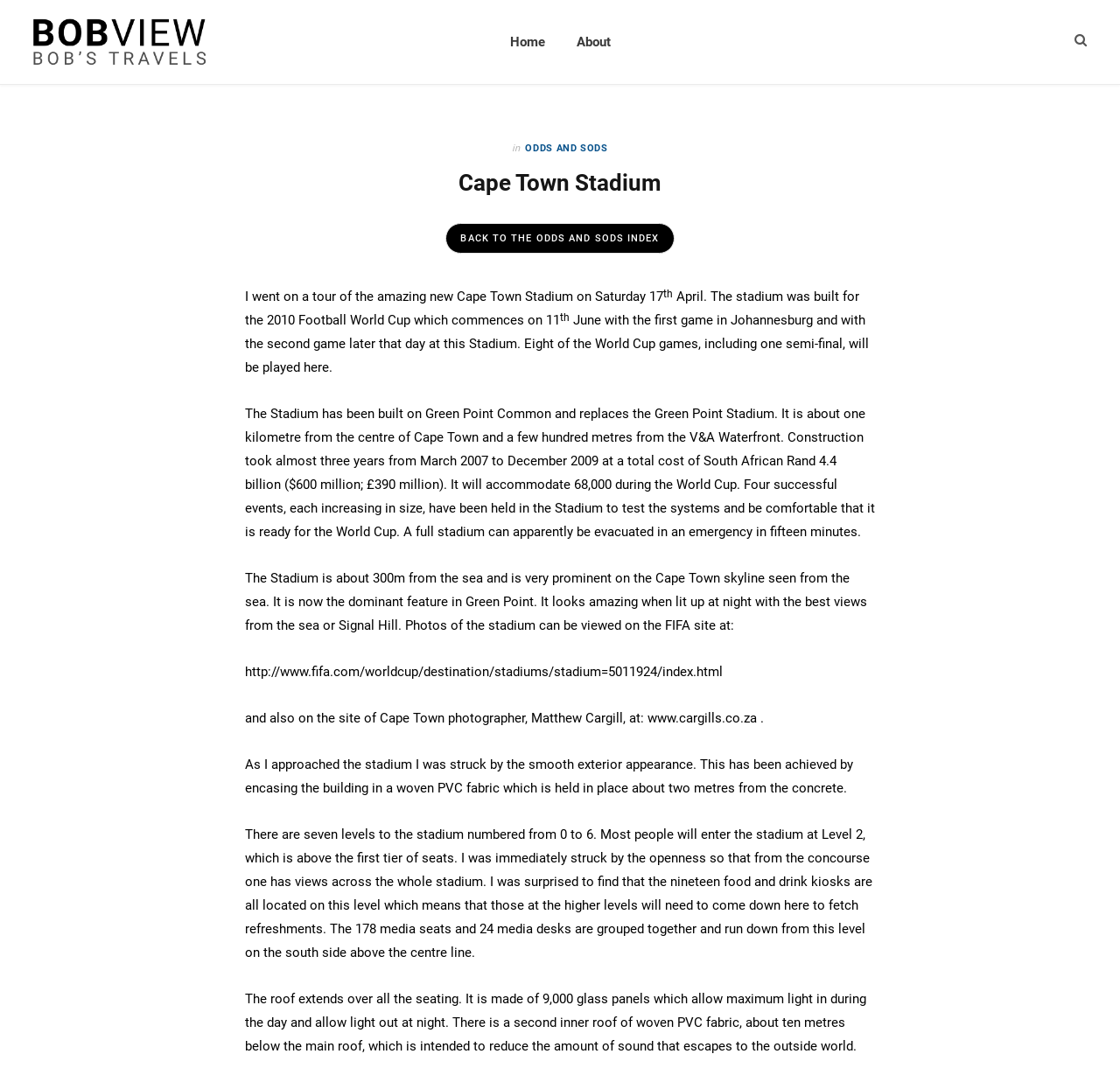Respond with a single word or phrase:
What is the name of the stadium?

Cape Town Stadium